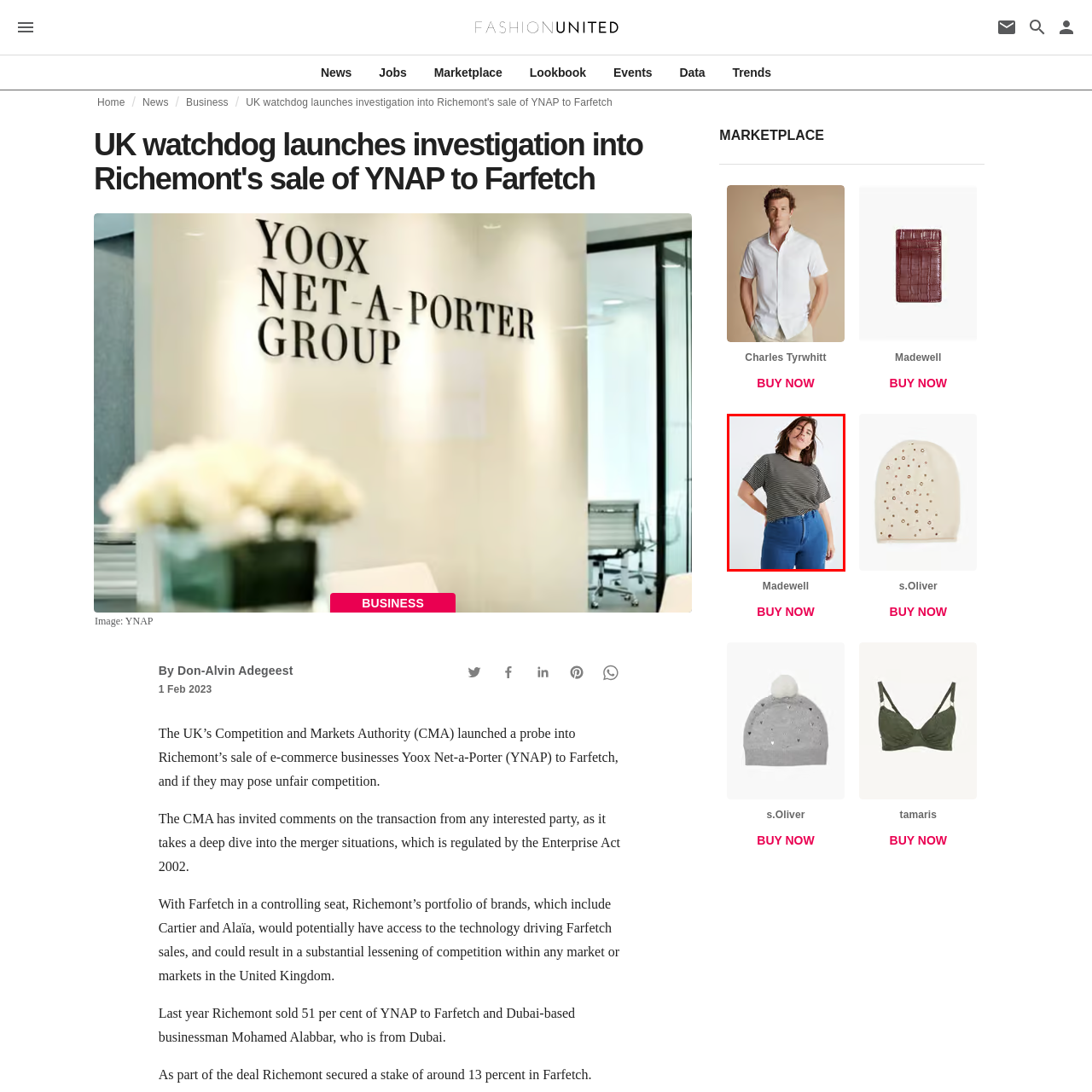Provide a thorough description of the image enclosed within the red border.

The image features a model wearing a casual, striped t-shirt in a relaxed style, complemented by high-waisted blue jeans. The t-shirt is characterized by its horizontal stripes and a contrasting collar, offering a stylish yet comfortable look, perfect for everyday wear. The model stands confidently with a relaxed pose, enhancing the laid-back vibe of the outfit. This ensemble showcases an effortless blend of fashion and comfort, suitable for various casual occasions.